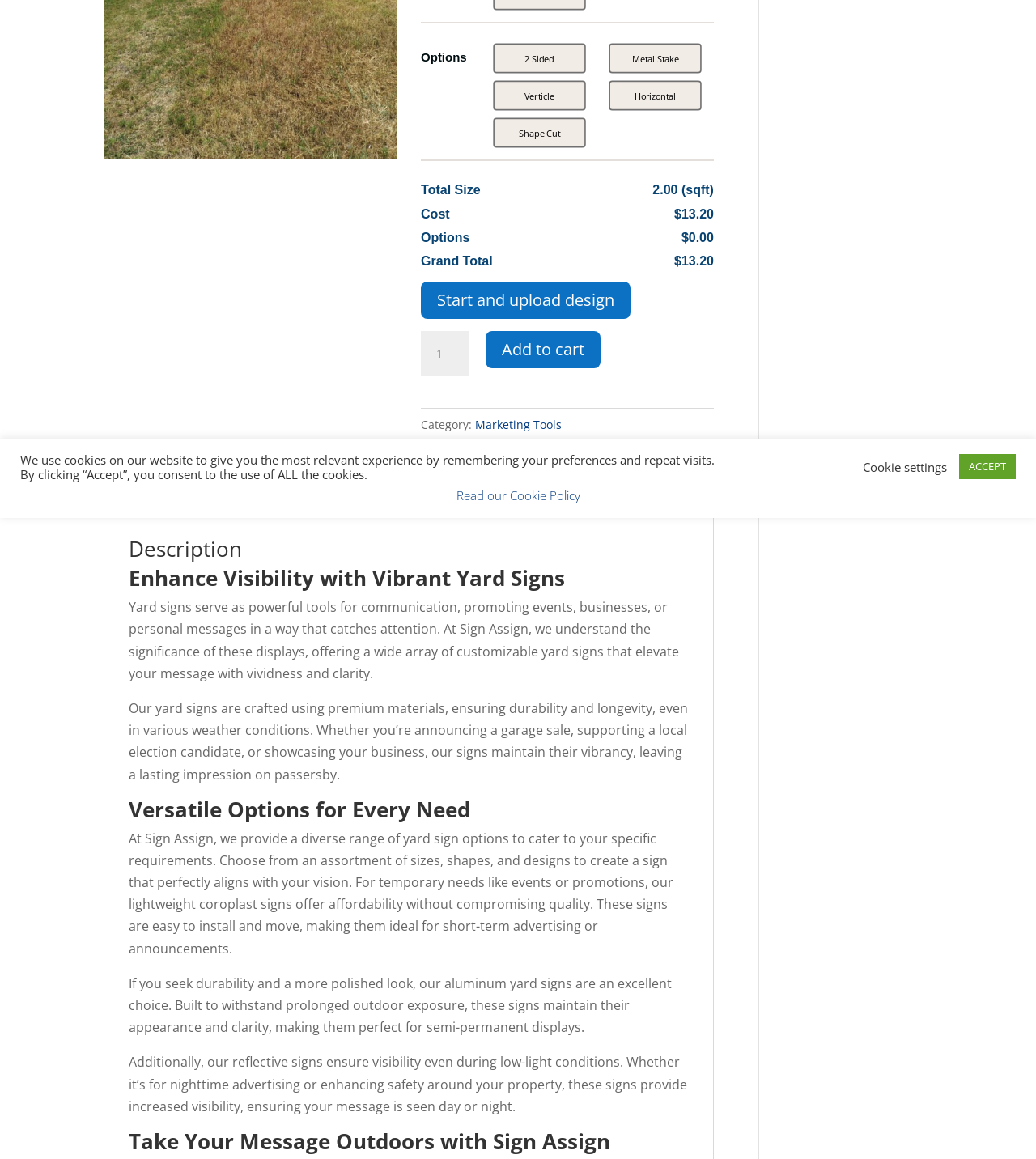Determine the bounding box coordinates for the HTML element described here: "Privacy Policy".

None